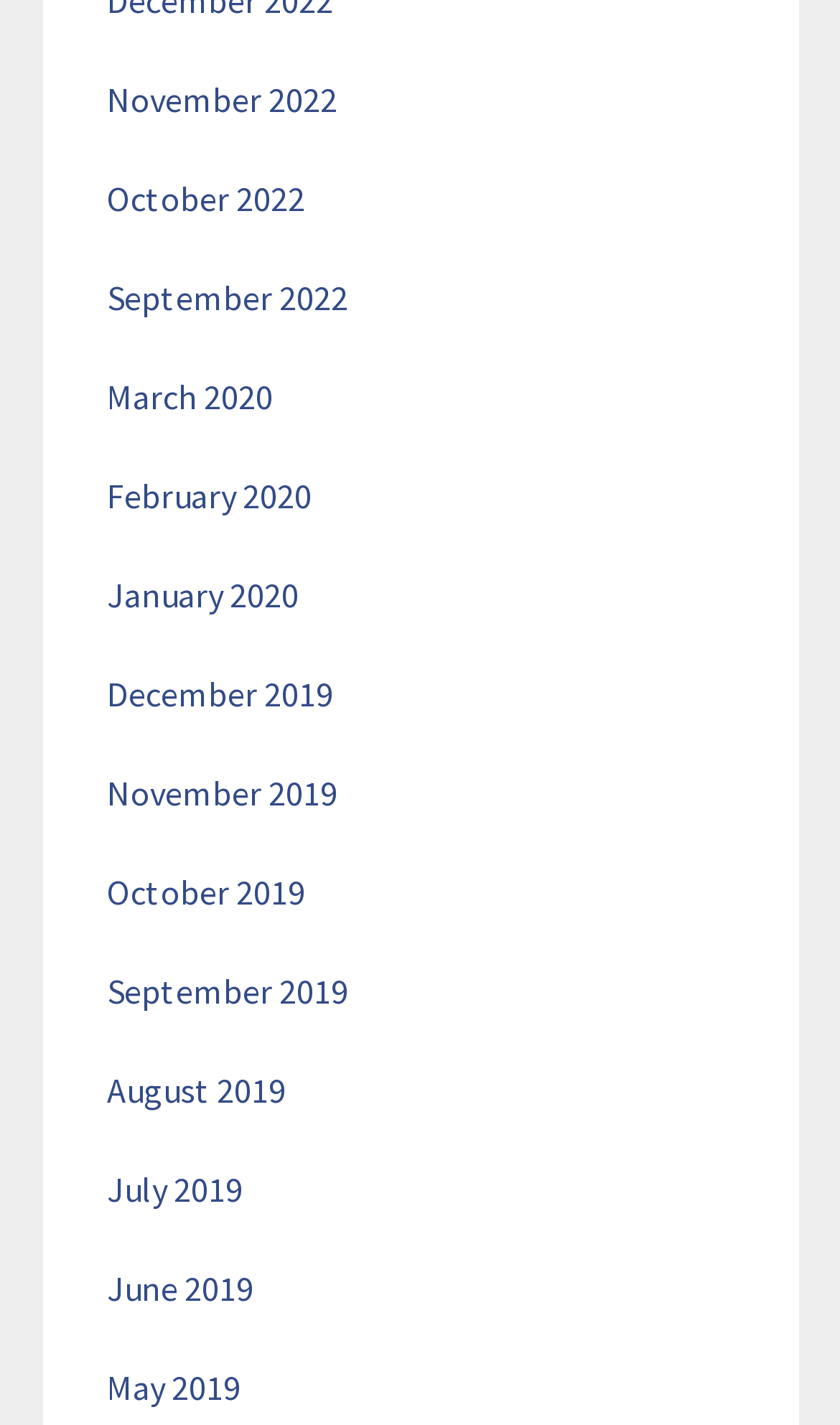Identify the bounding box of the UI component described as: "January 2020".

[0.127, 0.402, 0.355, 0.432]